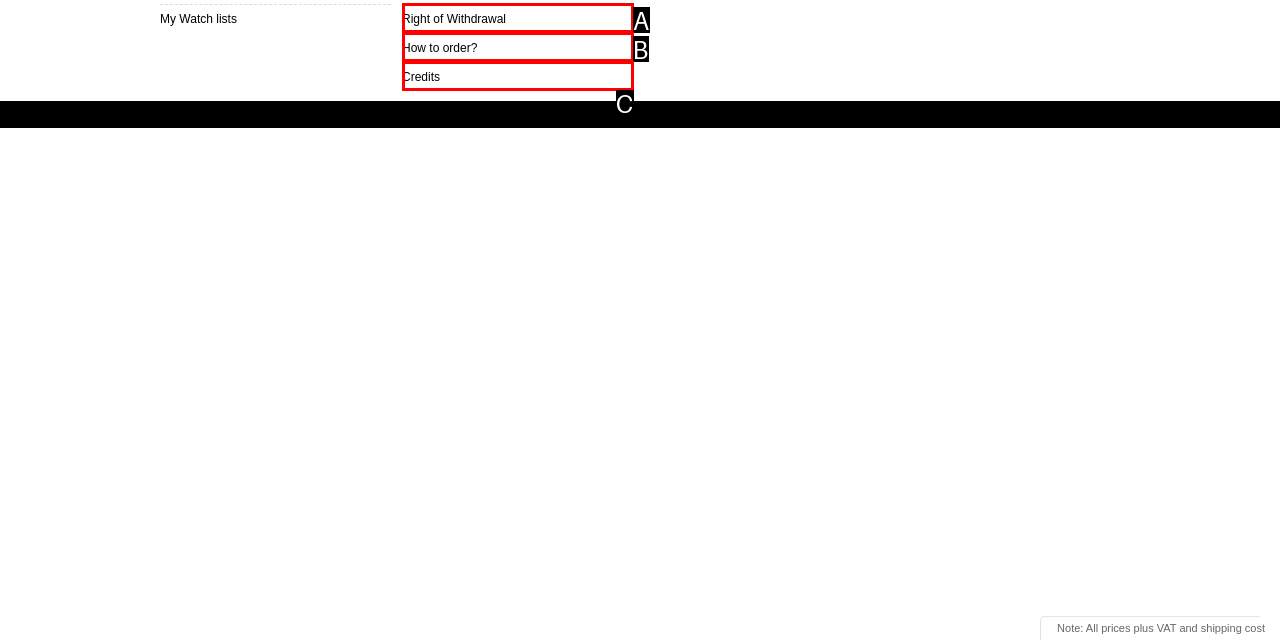Identify the HTML element that matches the description: Credits. Provide the letter of the correct option from the choices.

C